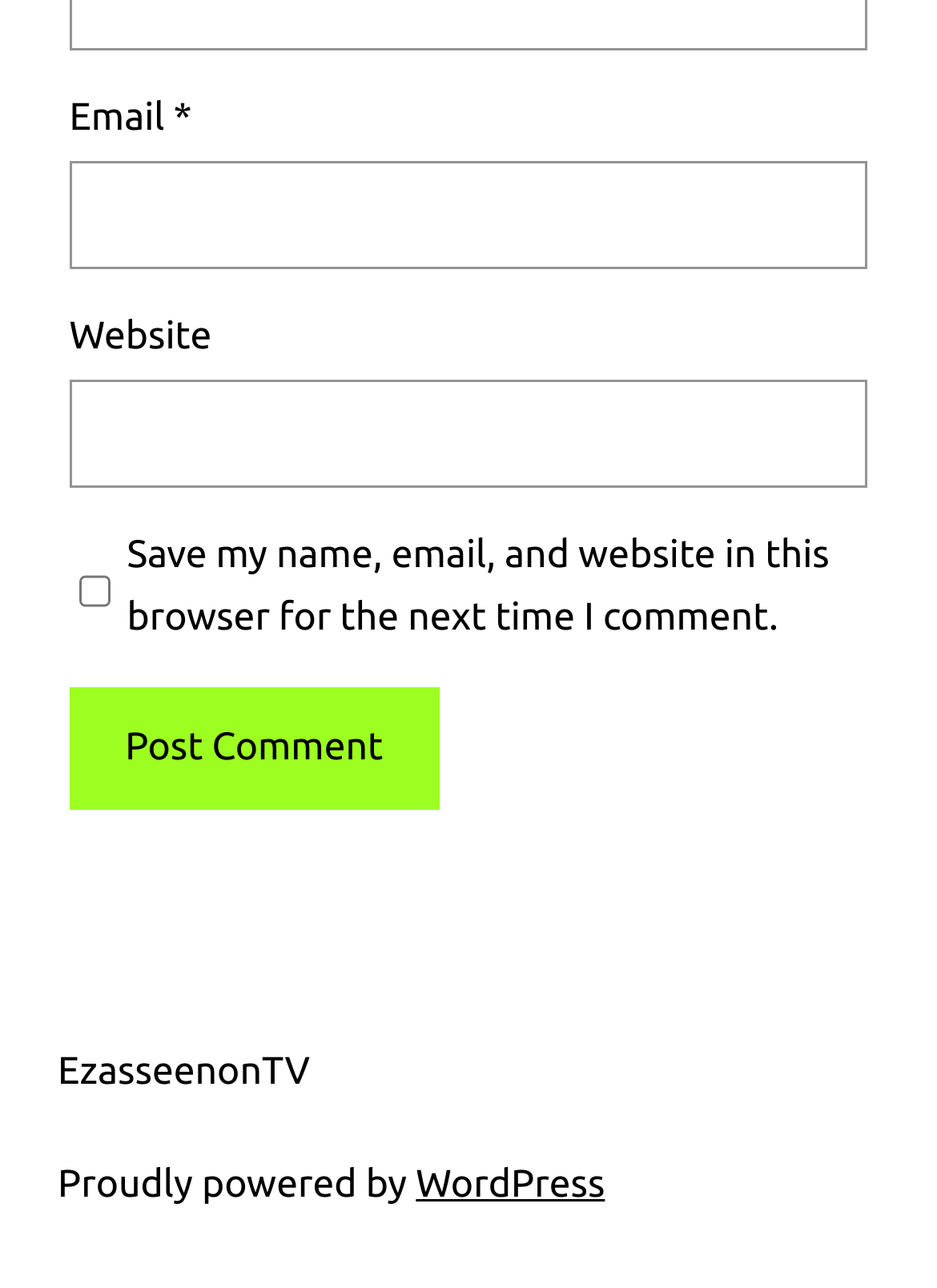Please provide a brief answer to the question using only one word or phrase: 
What is the website powered by?

WordPress